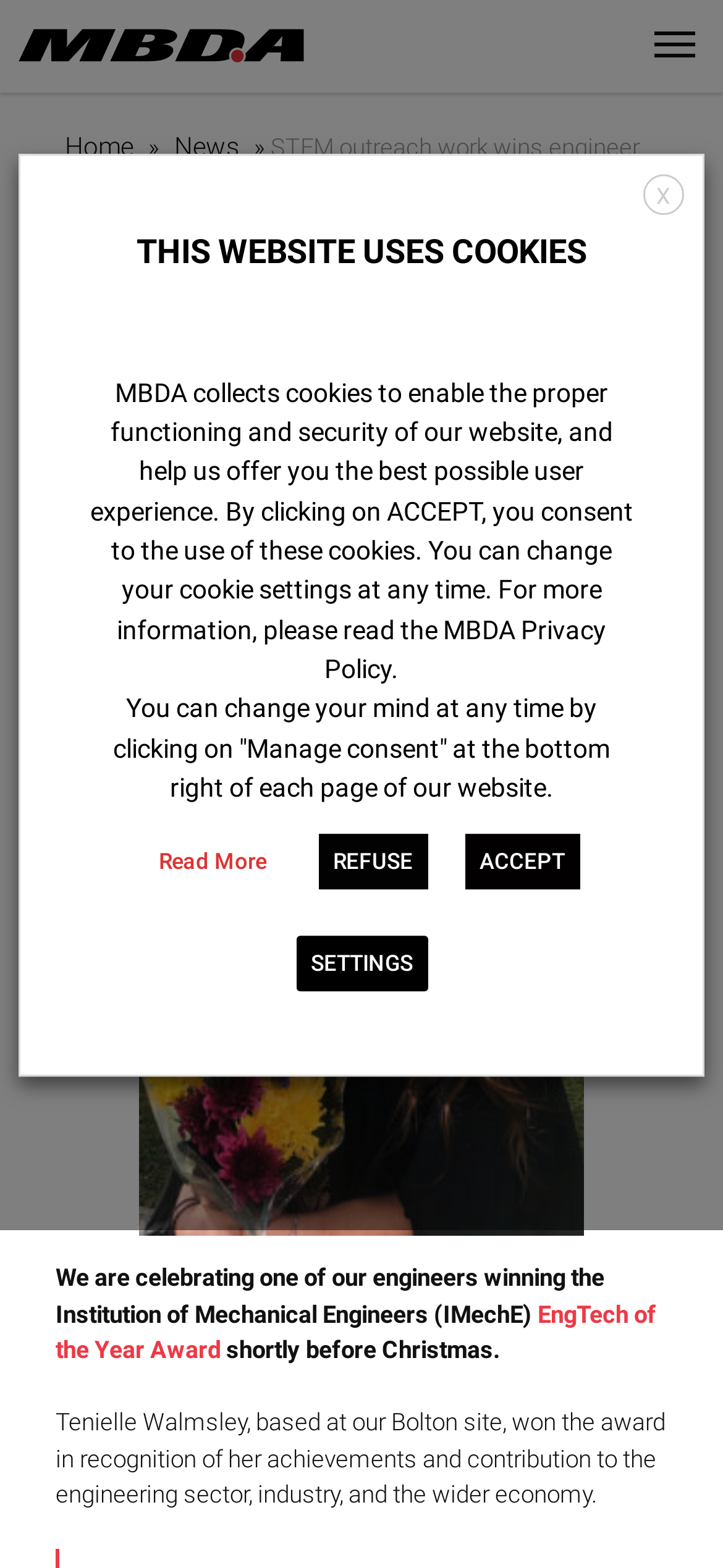Respond to the following question using a concise word or phrase: 
What is the name of the award won by the engineer?

EngTech of the Year Award